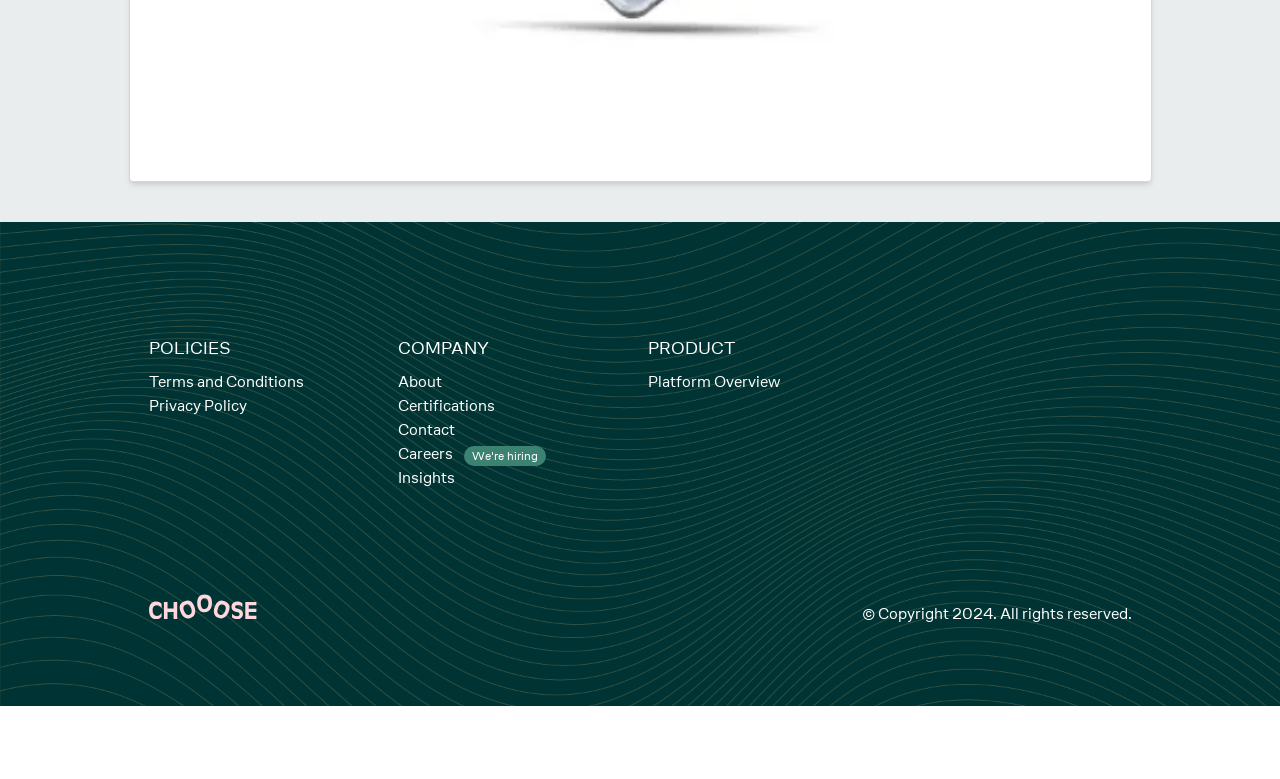Give a short answer using one word or phrase for the question:
What is the last link listed under the 'PRODUCT' section?

Platform Overview